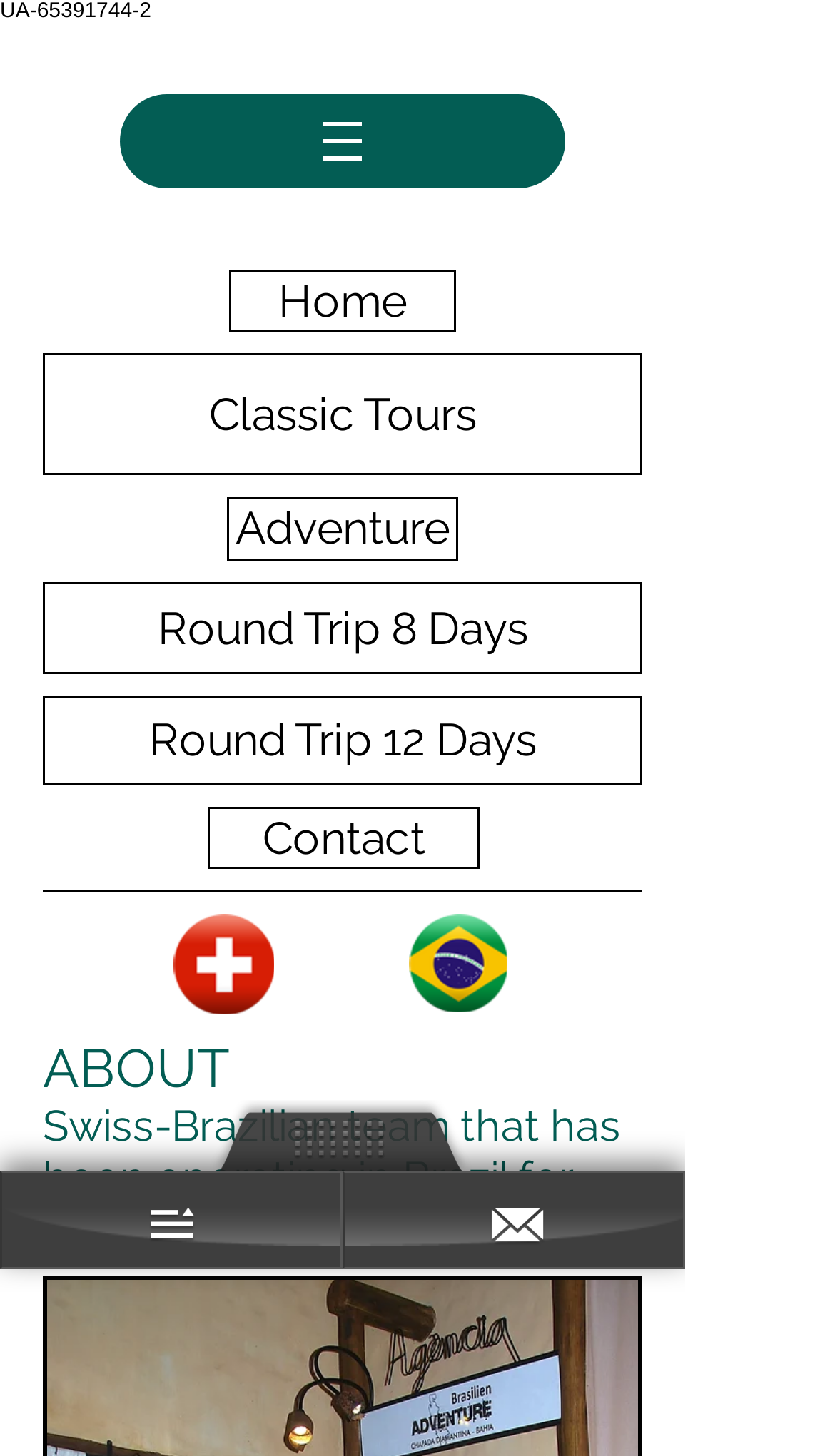Extract the bounding box of the UI element described as: "Round Trip 8 Days".

[0.051, 0.4, 0.769, 0.463]